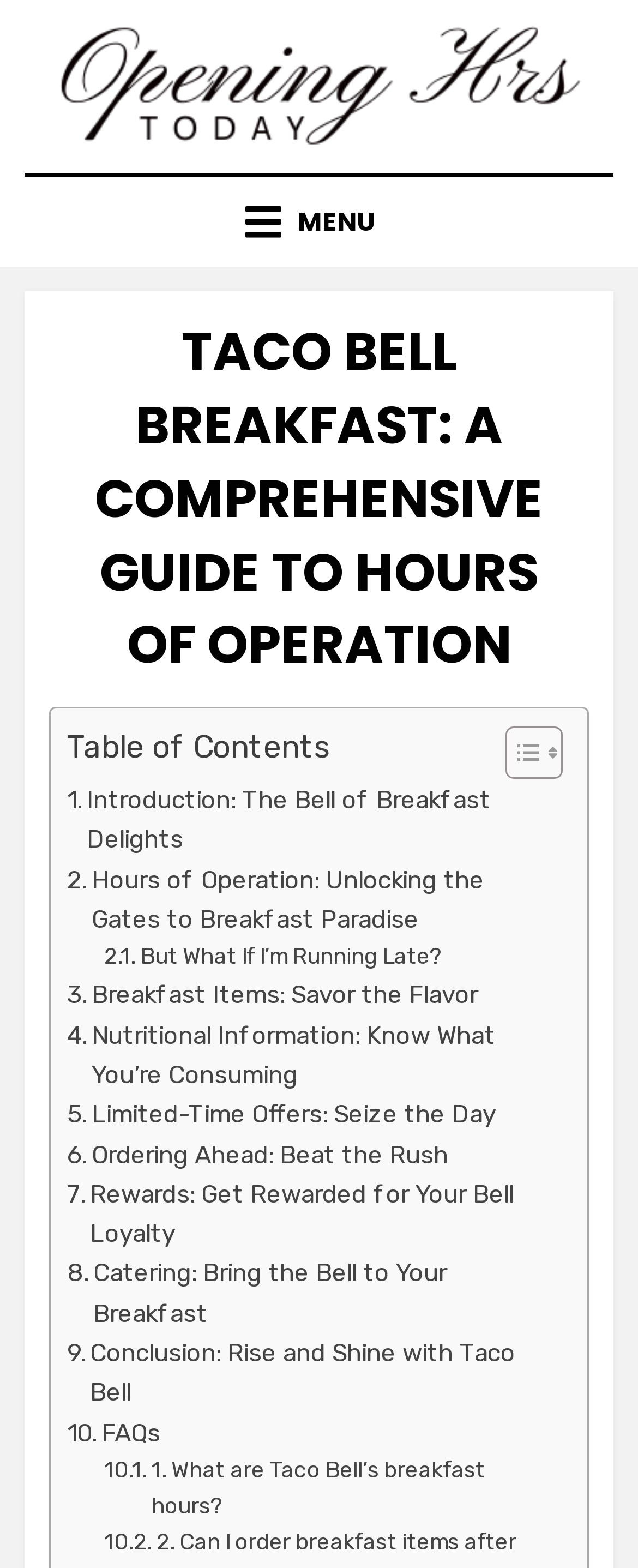Please give a succinct answer to the question in one word or phrase:
What is the date of the post?

December 2, 2023